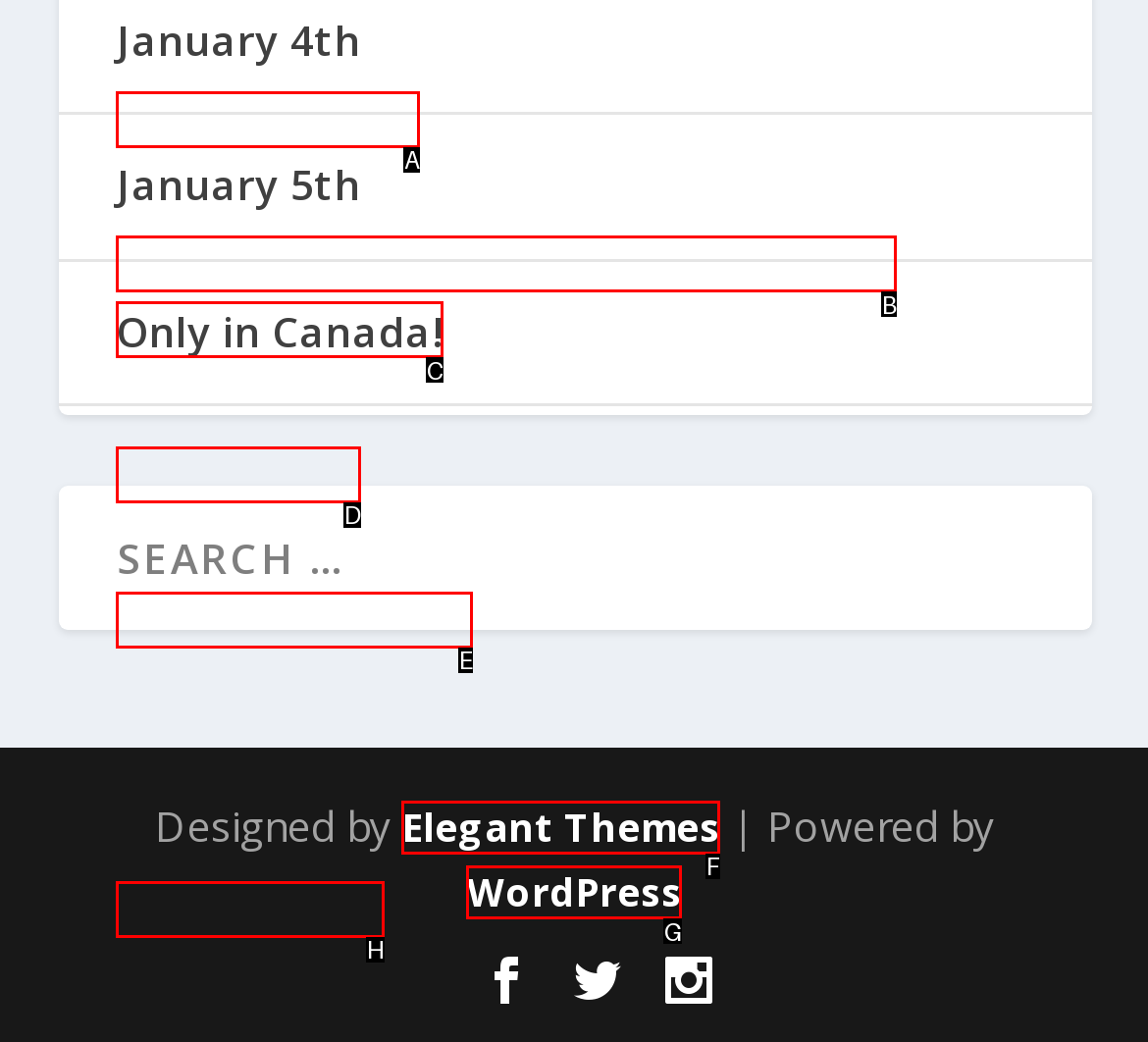From the options shown in the screenshot, tell me which lettered element I need to click to complete the task: Check WordPress.

G